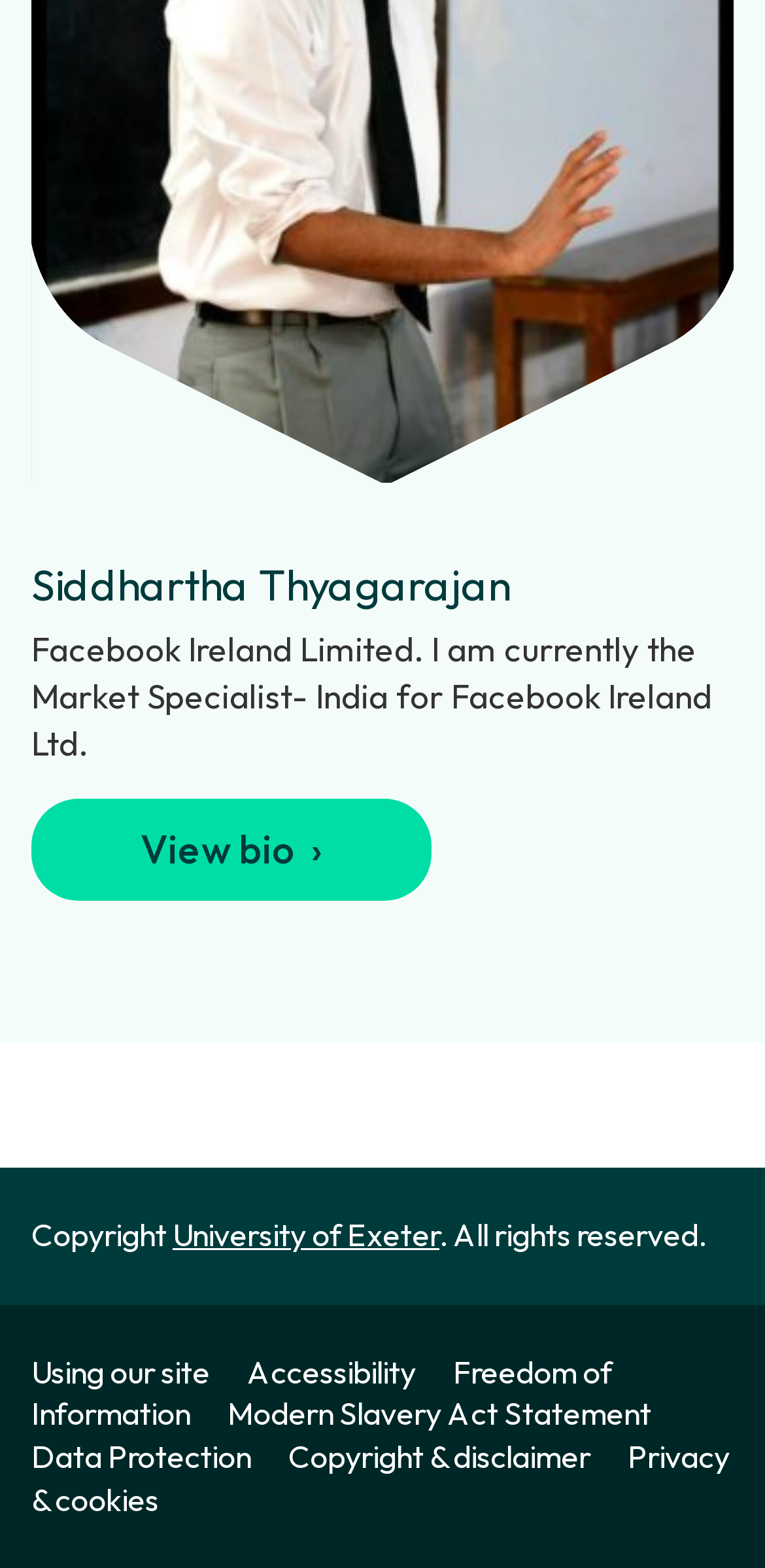Determine the bounding box coordinates for the UI element with the following description: "Modern Slavery Act Statement". The coordinates should be four float numbers between 0 and 1, represented as [left, top, right, bottom].

[0.297, 0.889, 0.892, 0.914]